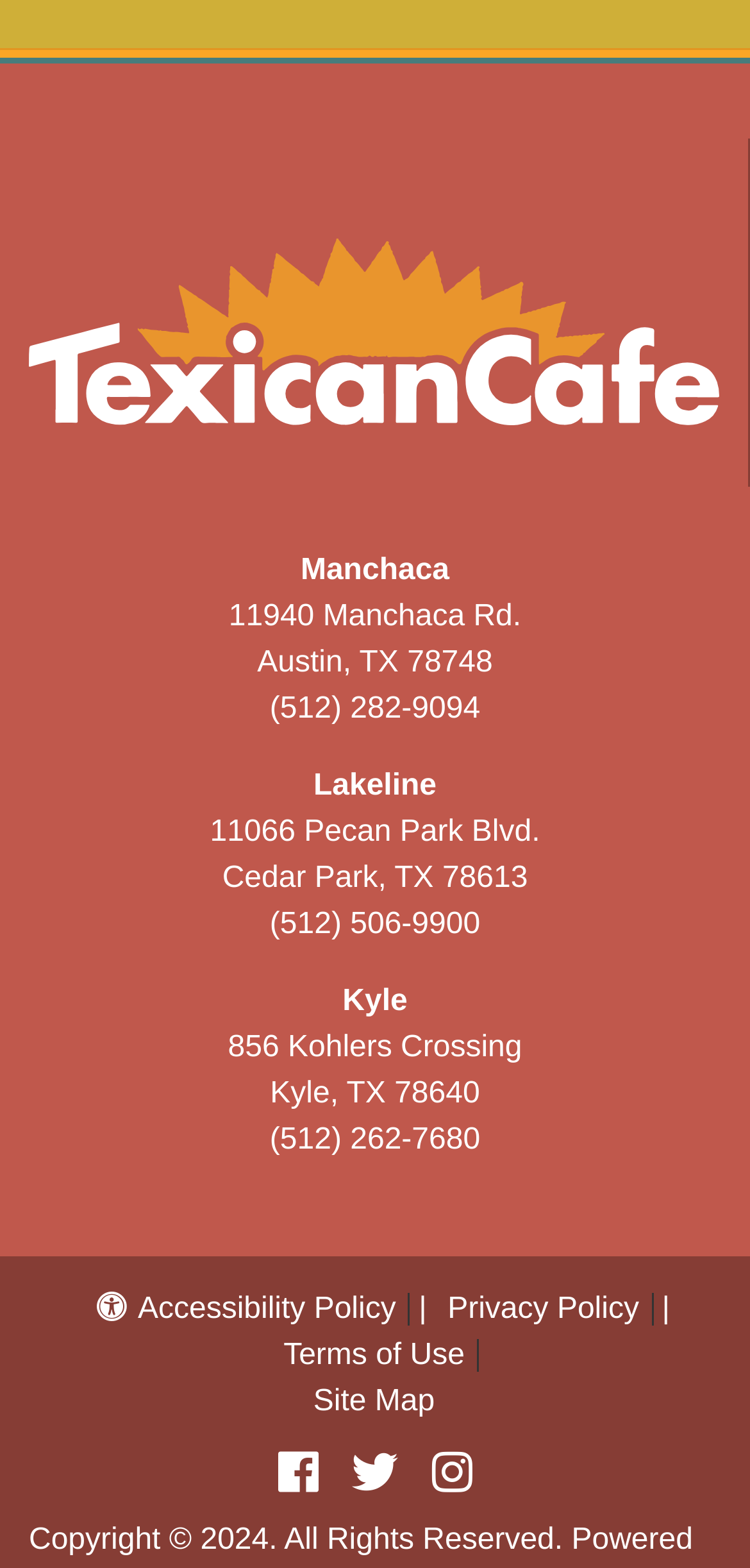Identify the bounding box coordinates of the area that should be clicked in order to complete the given instruction: "Search for something". The bounding box coordinates should be four float numbers between 0 and 1, i.e., [left, top, right, bottom].

None